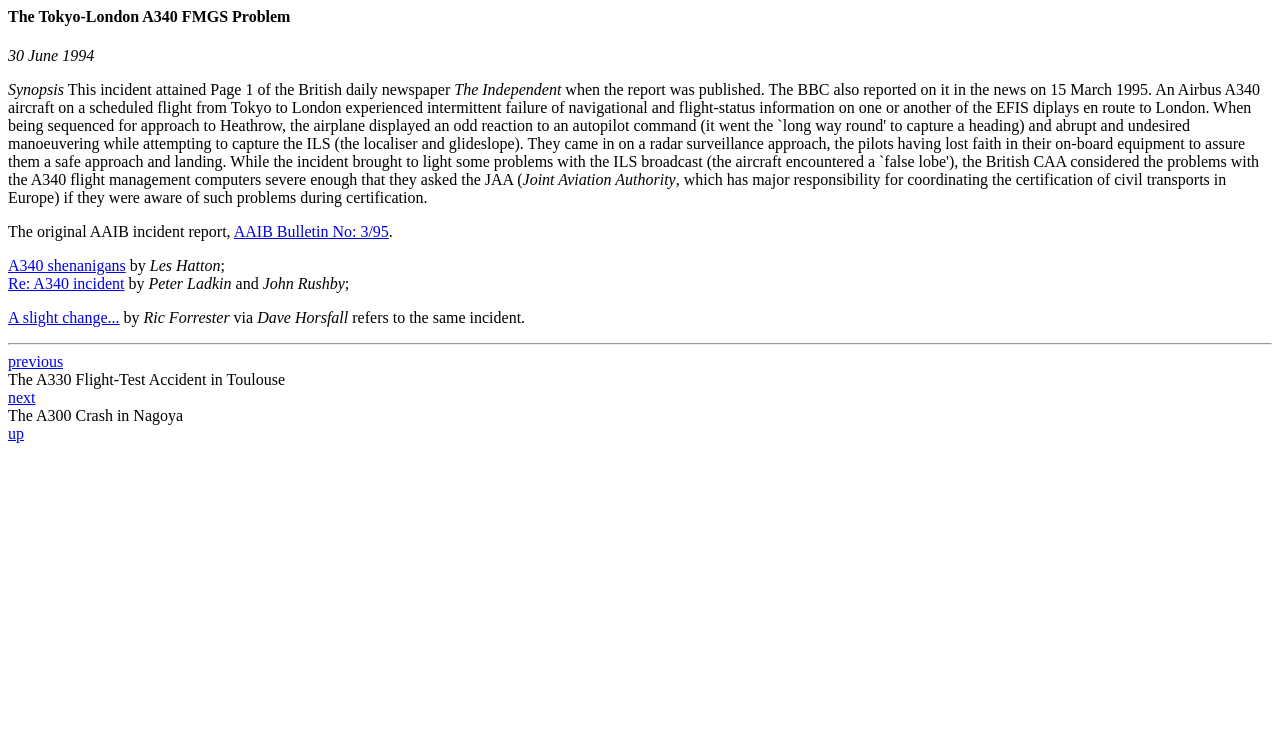Respond to the following question with a brief word or phrase:
What is the date mentioned at the top of the page?

30 June 1994